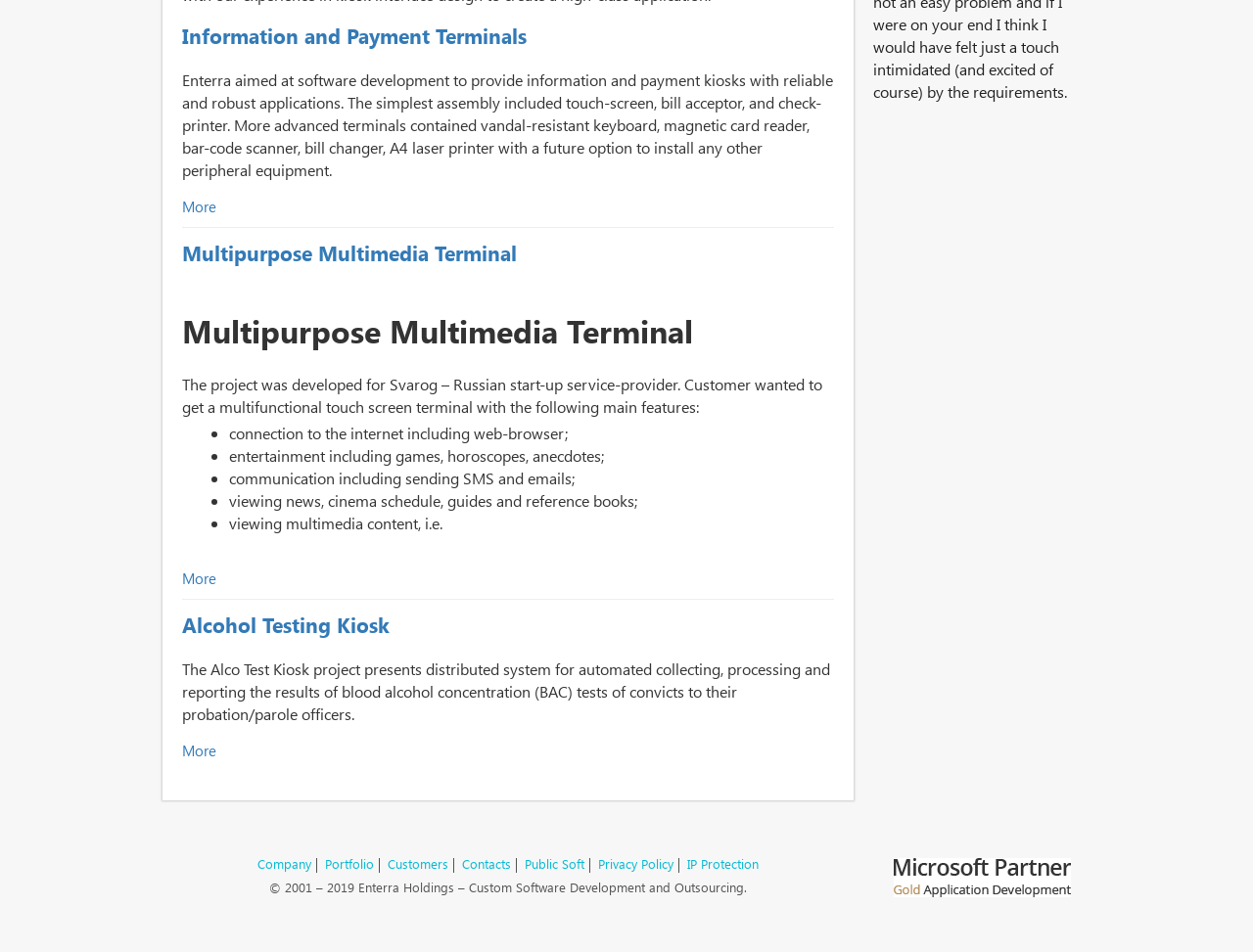Using the element description: "More", determine the bounding box coordinates for the specified UI element. The coordinates should be four float numbers between 0 and 1, [left, top, right, bottom].

[0.145, 0.778, 0.173, 0.798]